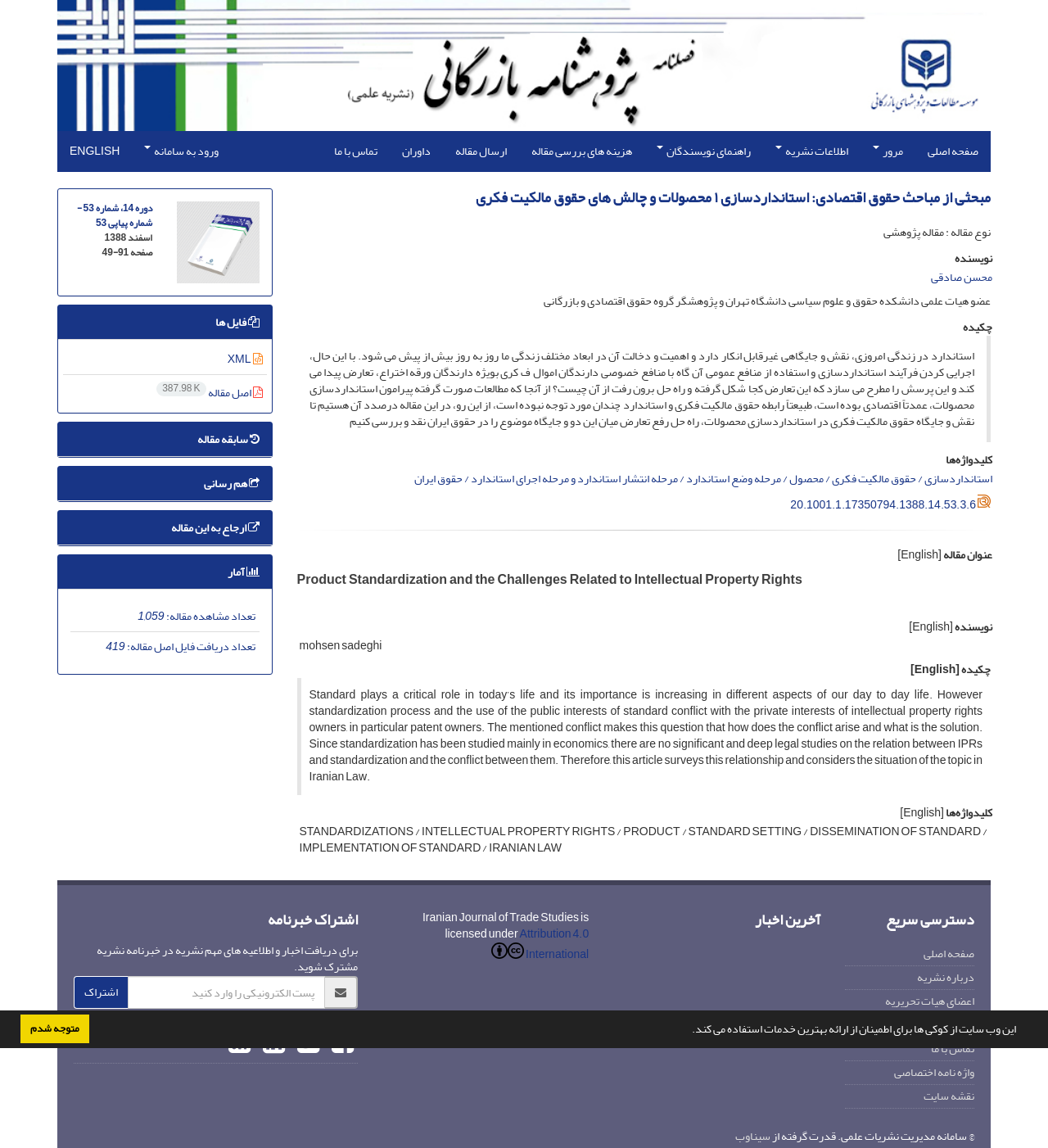Please predict the bounding box coordinates of the element's region where a click is necessary to complete the following instruction: "subscribe to the newsletter". The coordinates should be represented by four float numbers between 0 and 1, i.e., [left, top, right, bottom].

[0.07, 0.85, 0.122, 0.879]